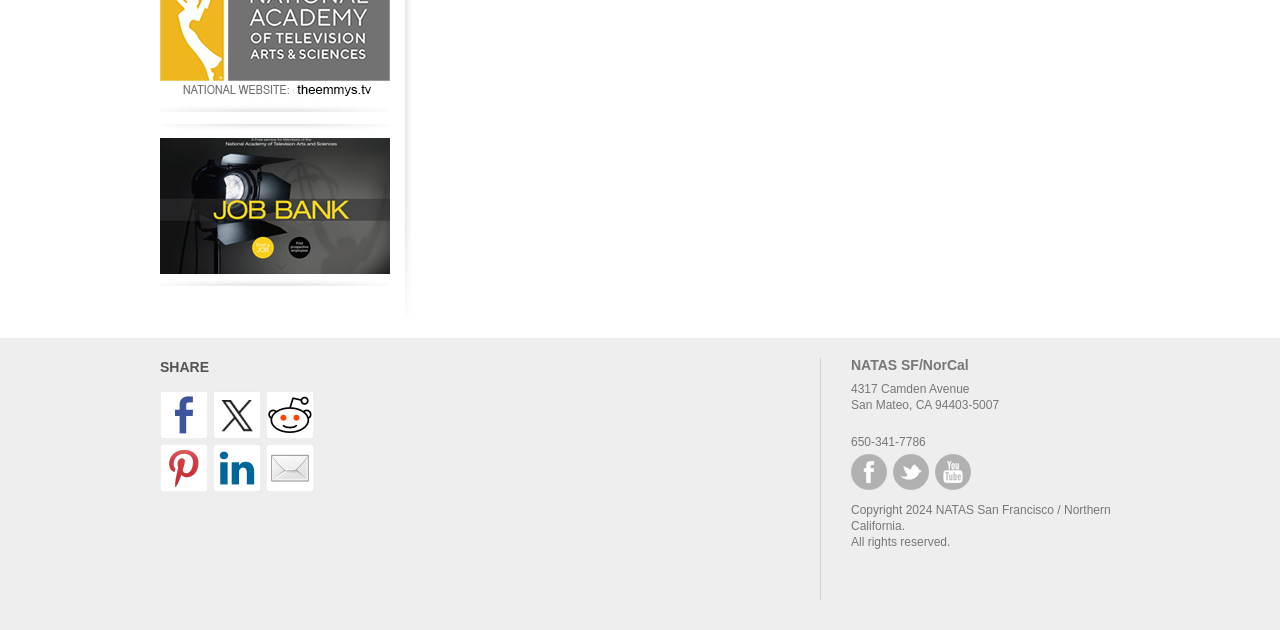How many social media links are there?
Using the image as a reference, answer with just one word or a short phrase.

7